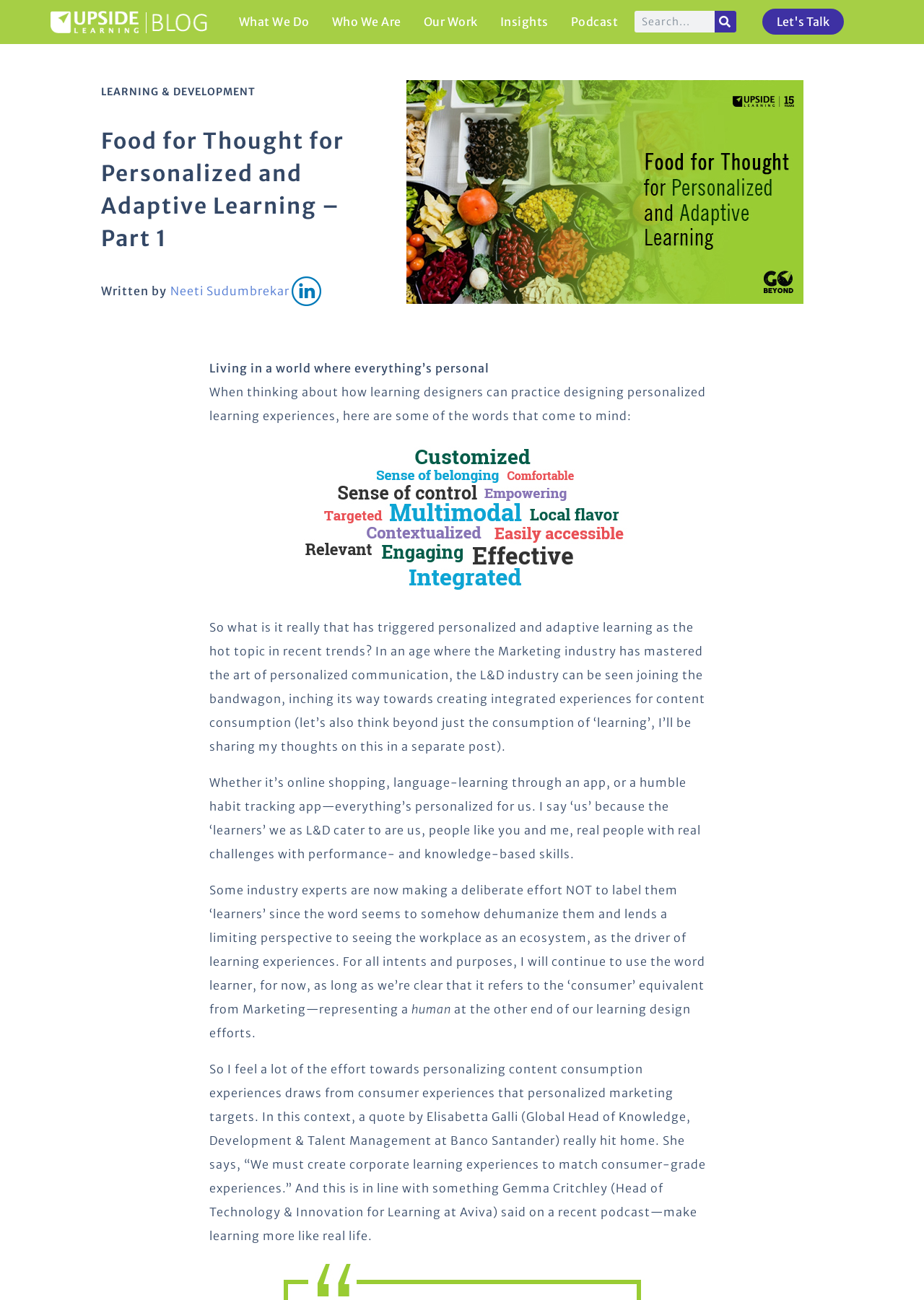Please determine the main heading text of this webpage.

Food for Thought for Personalized and Adaptive Learning – Part 1